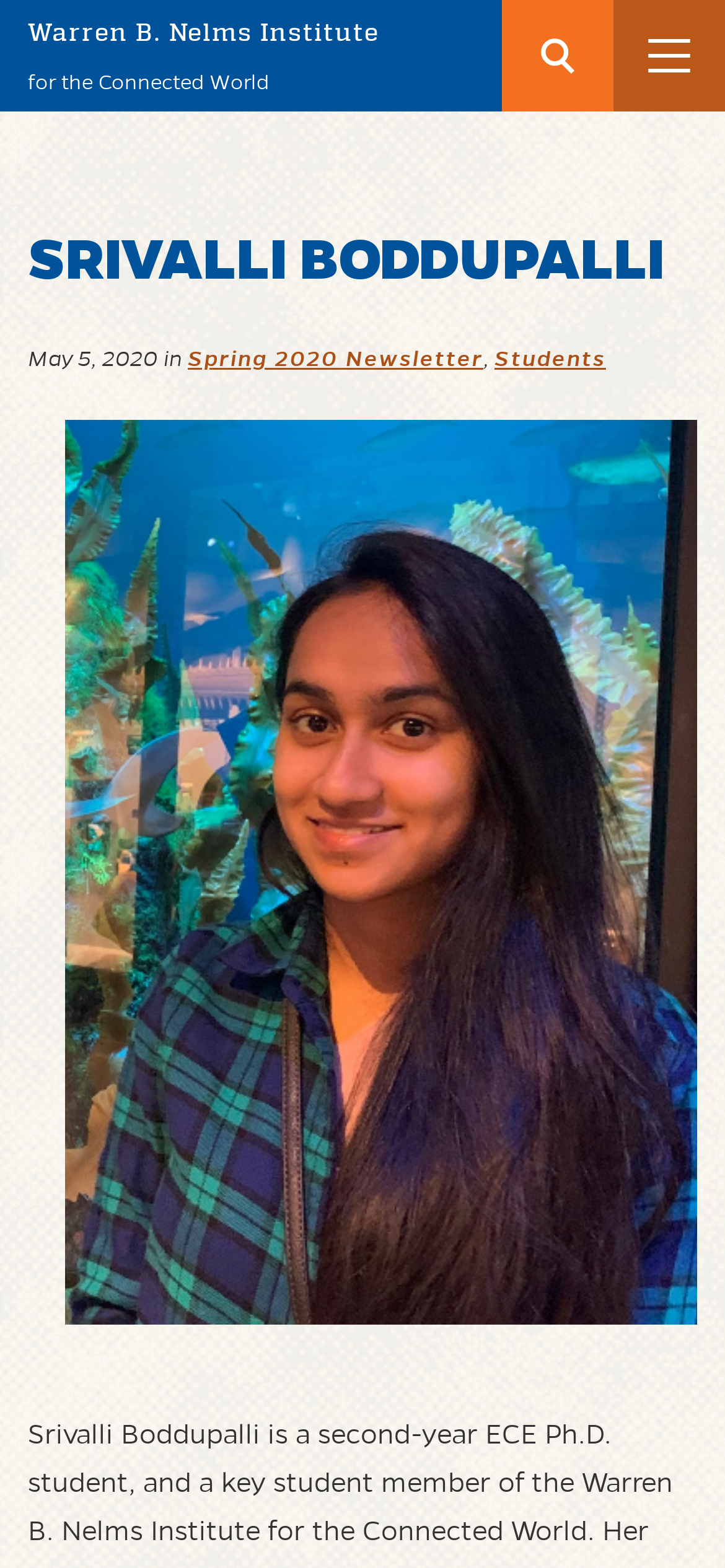Offer an extensive depiction of the webpage and its key elements.

The webpage is about Srivalli Boddupalli, associated with the Warren B. Nelms Institute. At the top-left corner, there is a heading that reads "Warren B. Nelms Institute" with a link to the institute's page. Below this heading, there is a subtitle "for the Connected World". 

On the top-right corner, there is a search bar labeled "Mobile Search" with a submit button featuring a search icon. Next to the search bar, there is a button with a menu icon, which has a popup menu when clicked.

Below the search bar, there is a content header section that spans almost the entire width of the page. This section contains a heading with the name "SRIVALLI BODDUPALLI" in large font. Below the name, there is a paragraph with the text "May 5, 2020 in" followed by a link to the "Spring 2020 Newsletter" and another link to "Students".